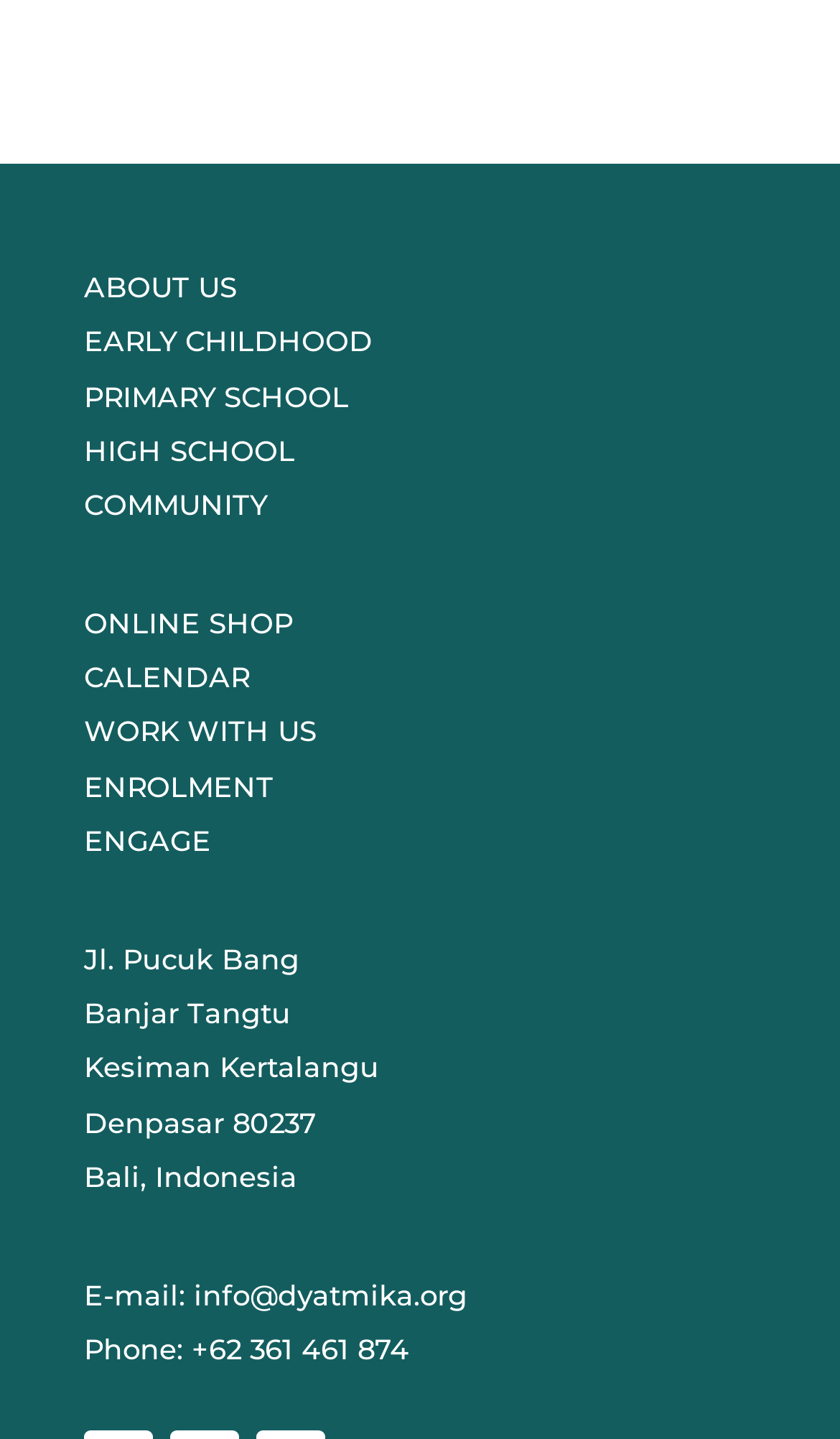Pinpoint the bounding box coordinates of the area that must be clicked to complete this instruction: "visit online shop".

[0.1, 0.421, 0.349, 0.445]